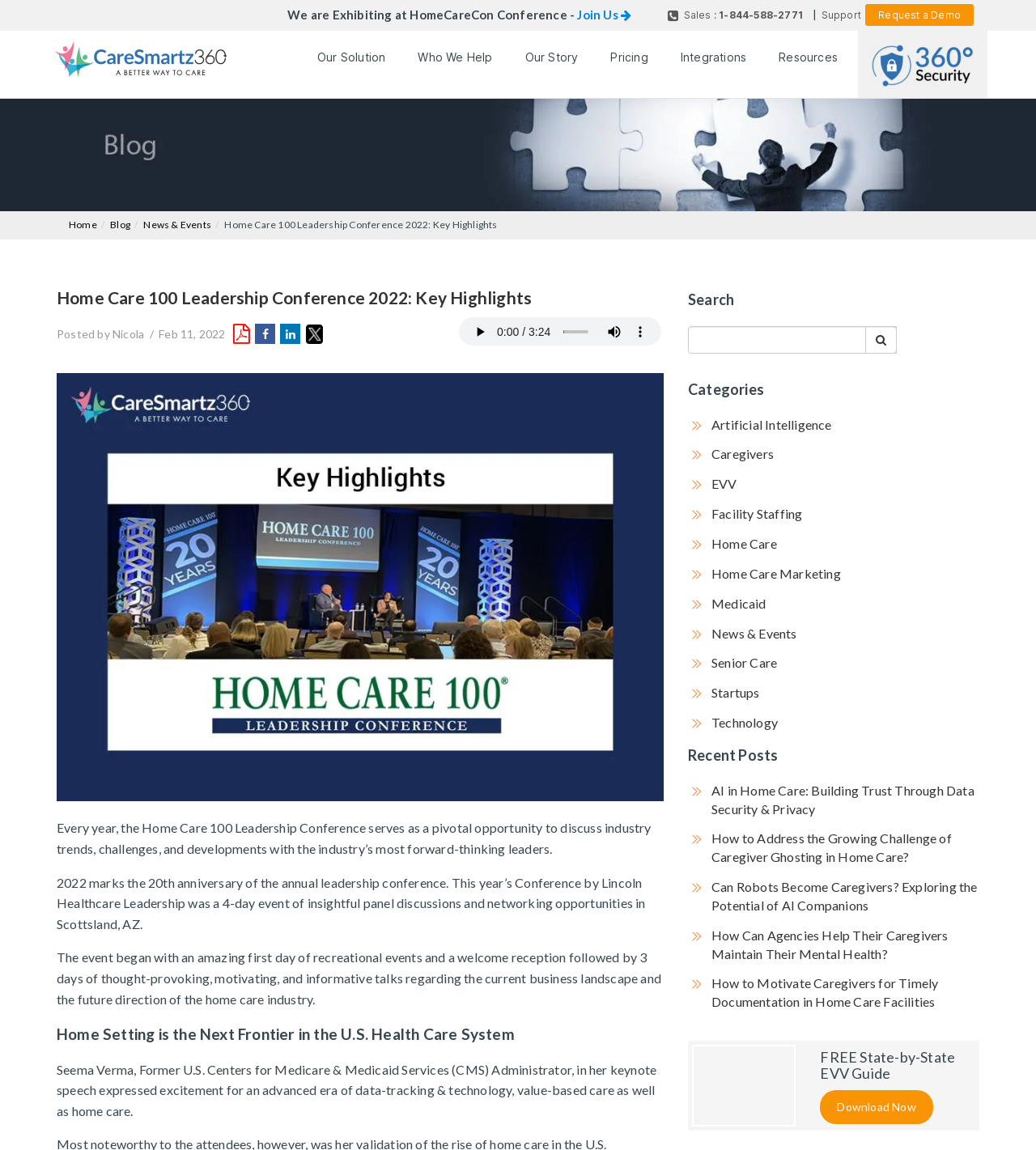Identify the bounding box coordinates of the specific part of the webpage to click to complete this instruction: "Search for a topic in the search bar".

[0.664, 0.283, 0.866, 0.307]